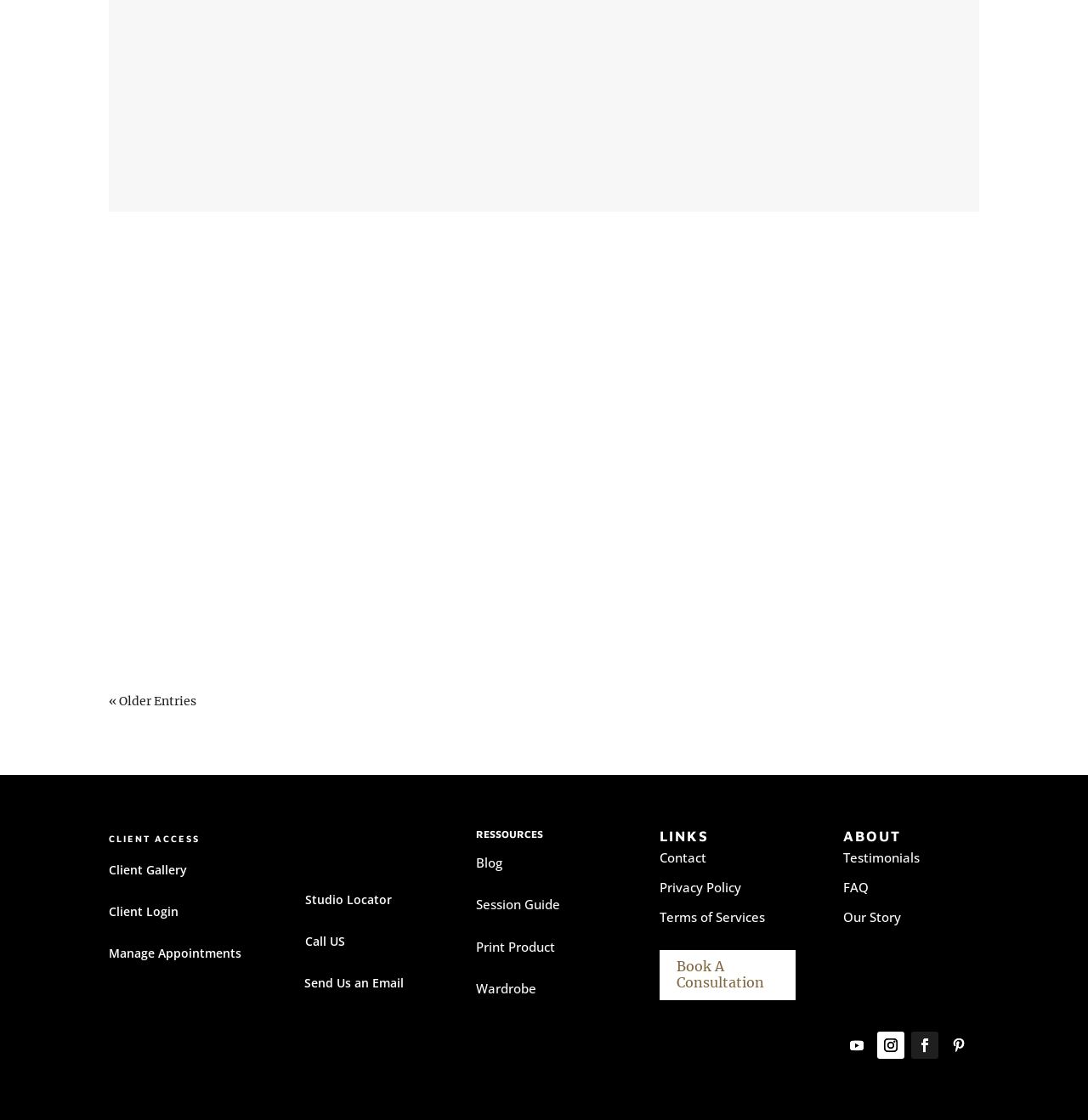What is the date of the second article?
Refer to the image and provide a one-word or short phrase answer.

Feb 25, 2024